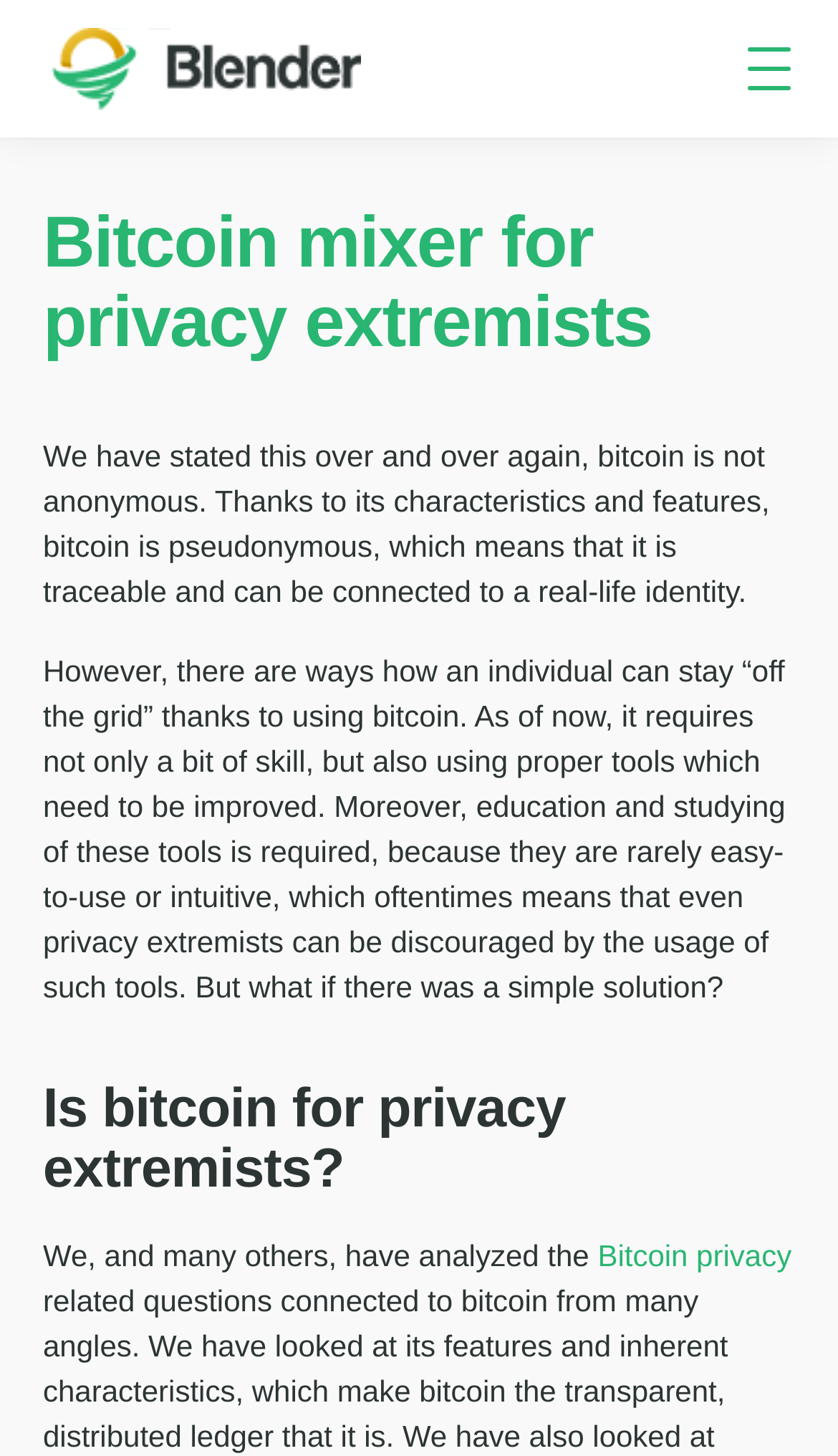Provide the bounding box coordinates of the HTML element described by the text: "Bitcoin Blender". The coordinates should be in the format [left, top, right, bottom] with values between 0 and 1.

[0.062, 0.019, 0.431, 0.075]